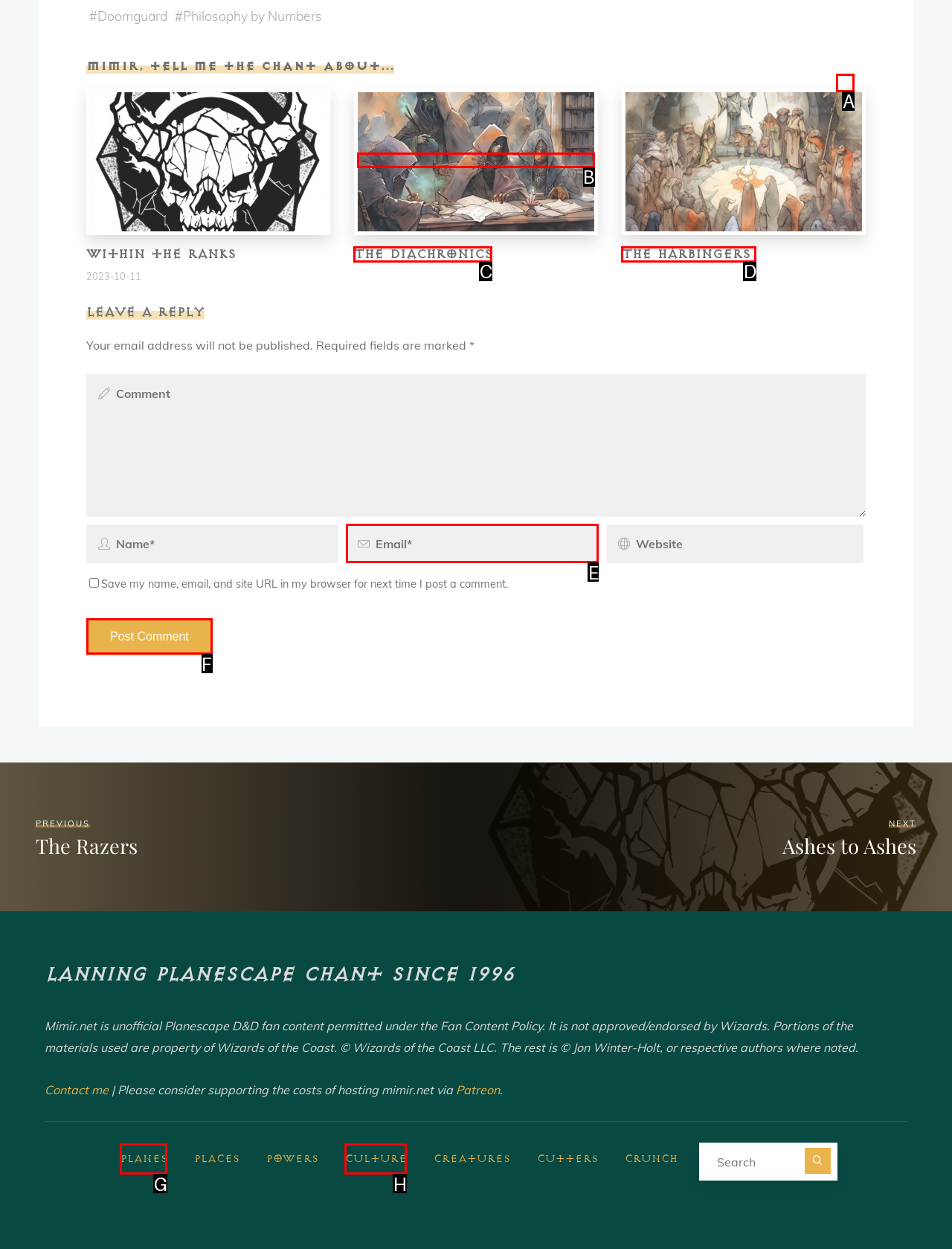Indicate the letter of the UI element that should be clicked to accomplish the task: Click the 'Post Comment' button. Answer with the letter only.

F